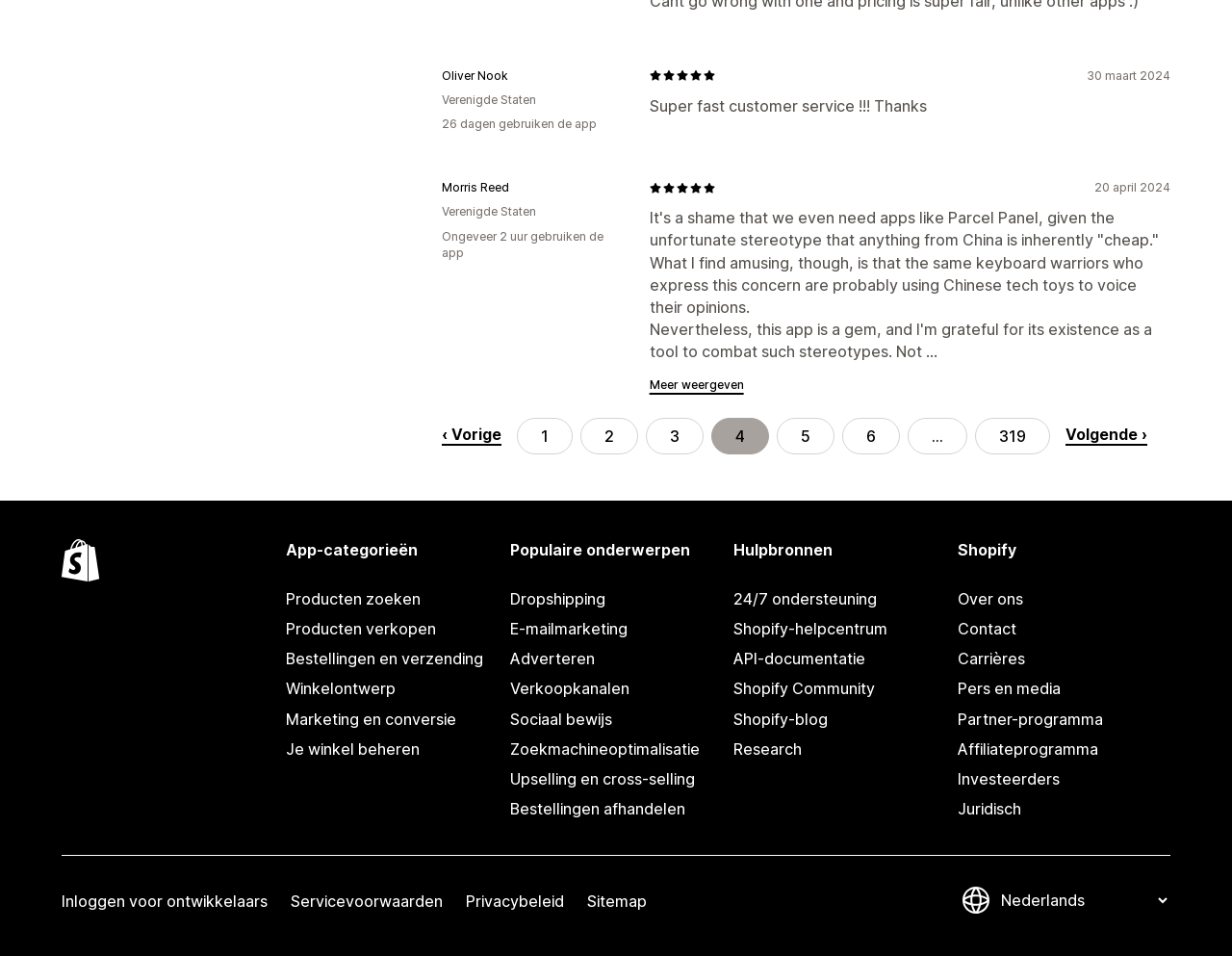What is the rating of the reviewer Oliver Nook?
Based on the image, answer the question with a single word or brief phrase.

5 out of 5 stars